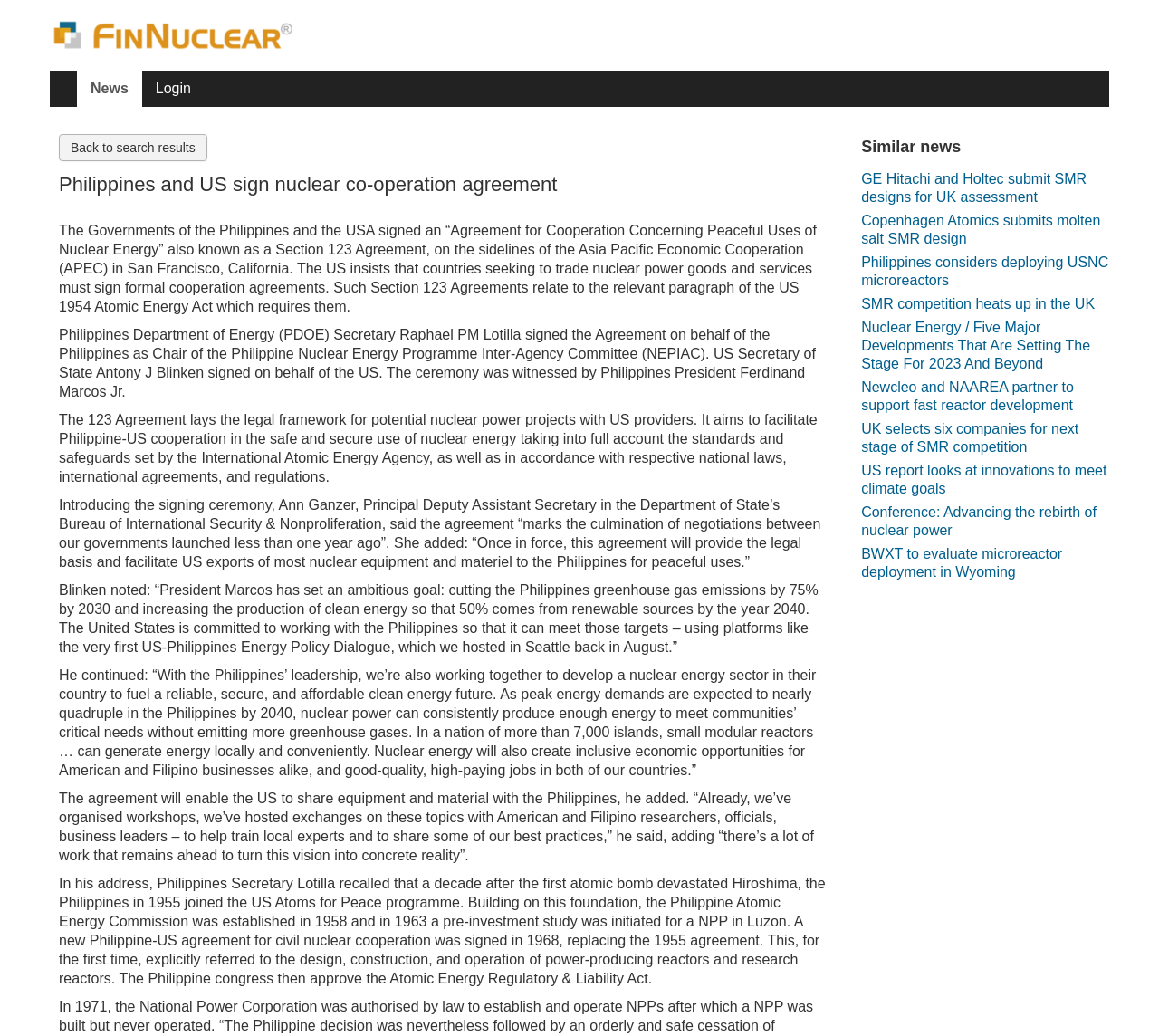Create a full and detailed caption for the entire webpage.

The webpage is about a news article titled "Philippines and US sign nuclear co-operation agreement" from the FinNuclear News Database. At the top, there is a logo of FinNuclear News Database, accompanied by a link to the database. Below the logo, there are two links: "News" and "Login". 

The main article is divided into several paragraphs, which describe the signing of an agreement between the Philippines and the US for cooperation in the peaceful uses of nuclear energy. The agreement was signed on the sidelines of the Asia Pacific Economic Cooperation (APEC) in San Francisco, California. The article provides details about the agreement, including the signing ceremony, the goals of the agreement, and the potential benefits of nuclear energy for the Philippines.

Below the main article, there is a section titled "Similar news" with eight links to other news articles related to nuclear energy, including articles about small modular reactors, microreactors, and nuclear power development in various countries.